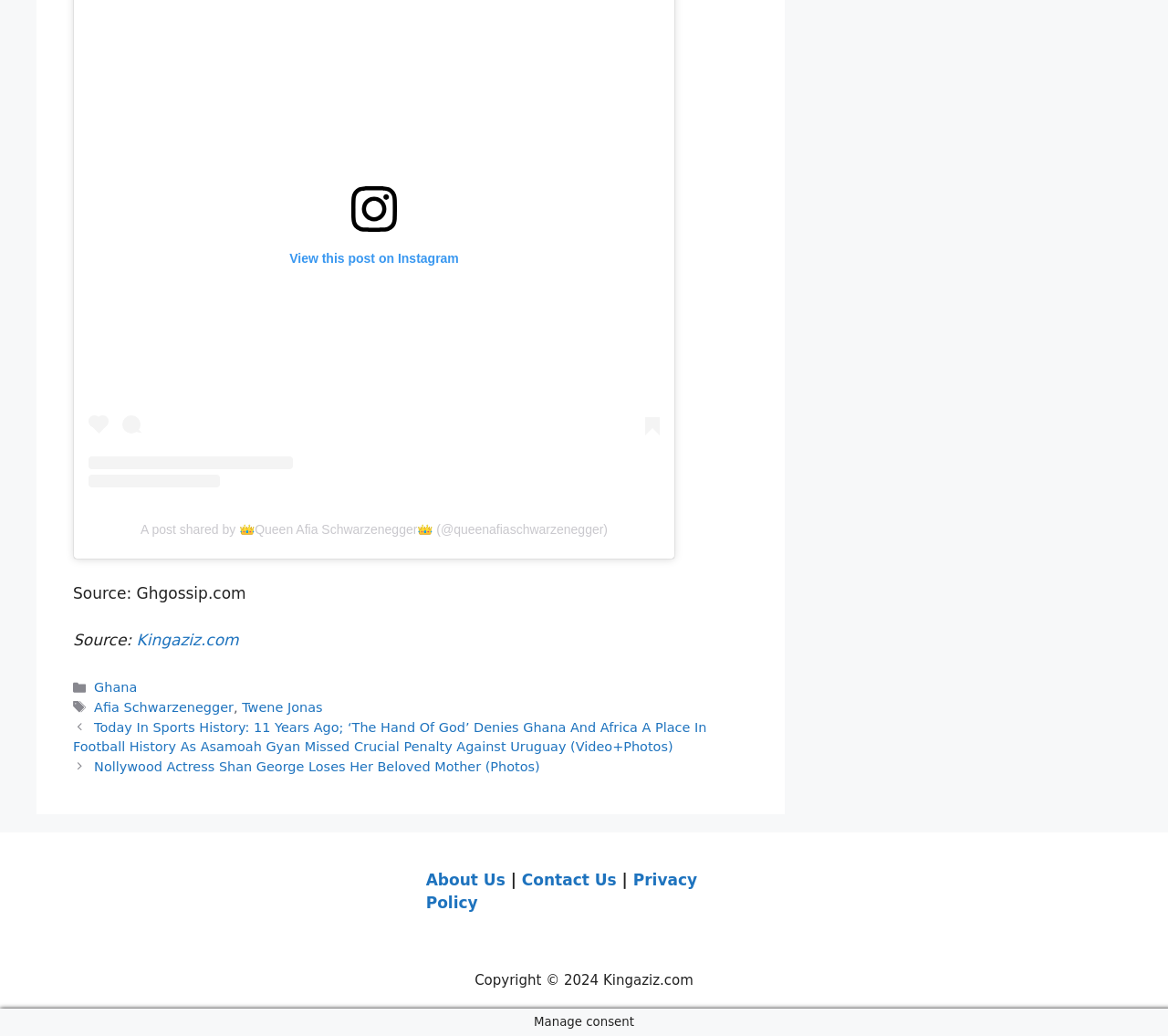Identify the bounding box for the UI element described as: "Ghana". The coordinates should be four float numbers between 0 and 1, i.e., [left, top, right, bottom].

[0.081, 0.657, 0.117, 0.671]